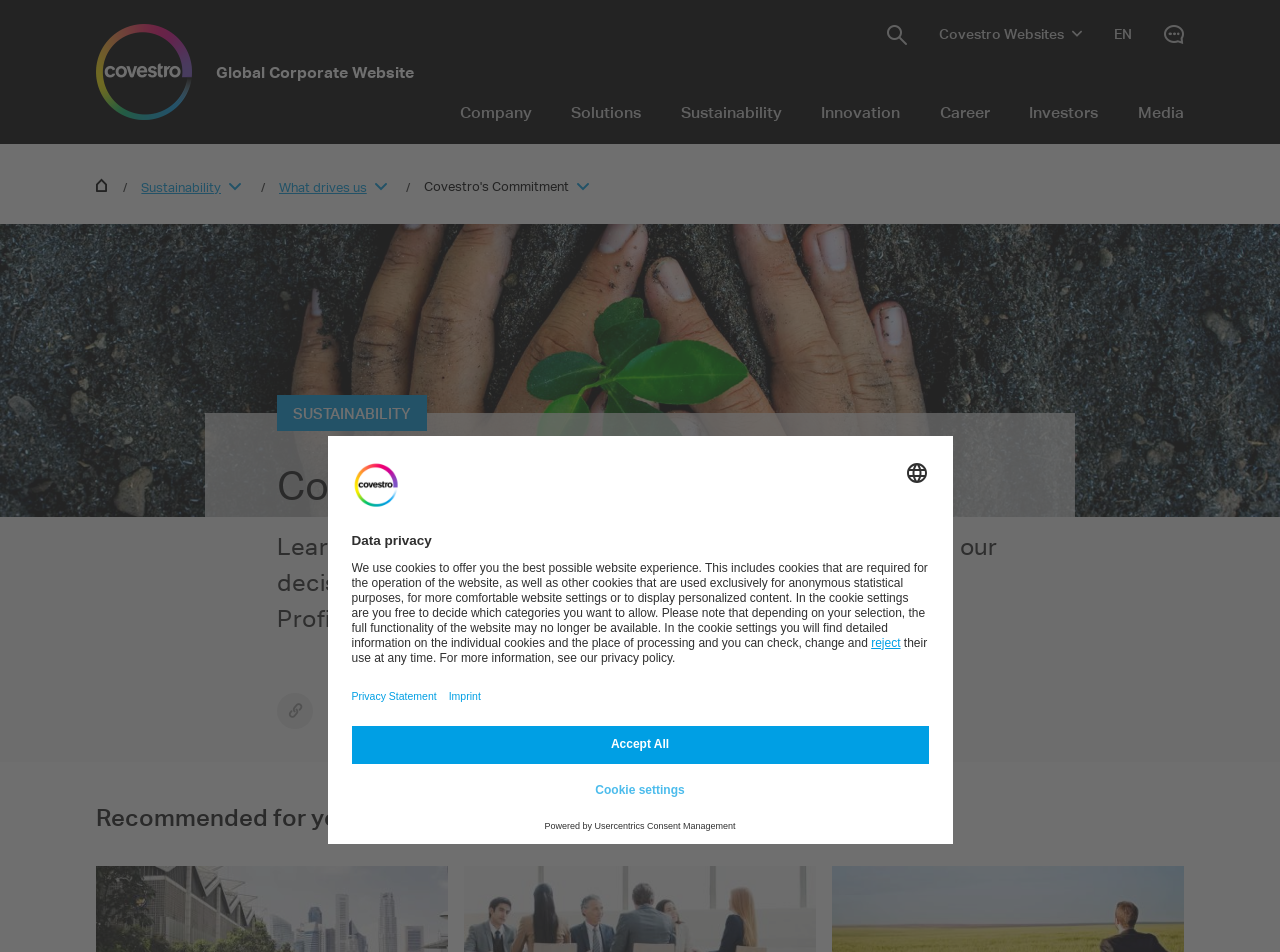Identify the bounding box coordinates for the region of the element that should be clicked to carry out the instruction: "View recommended content". The bounding box coordinates should be four float numbers between 0 and 1, i.e., [left, top, right, bottom].

[0.075, 0.843, 0.925, 0.876]